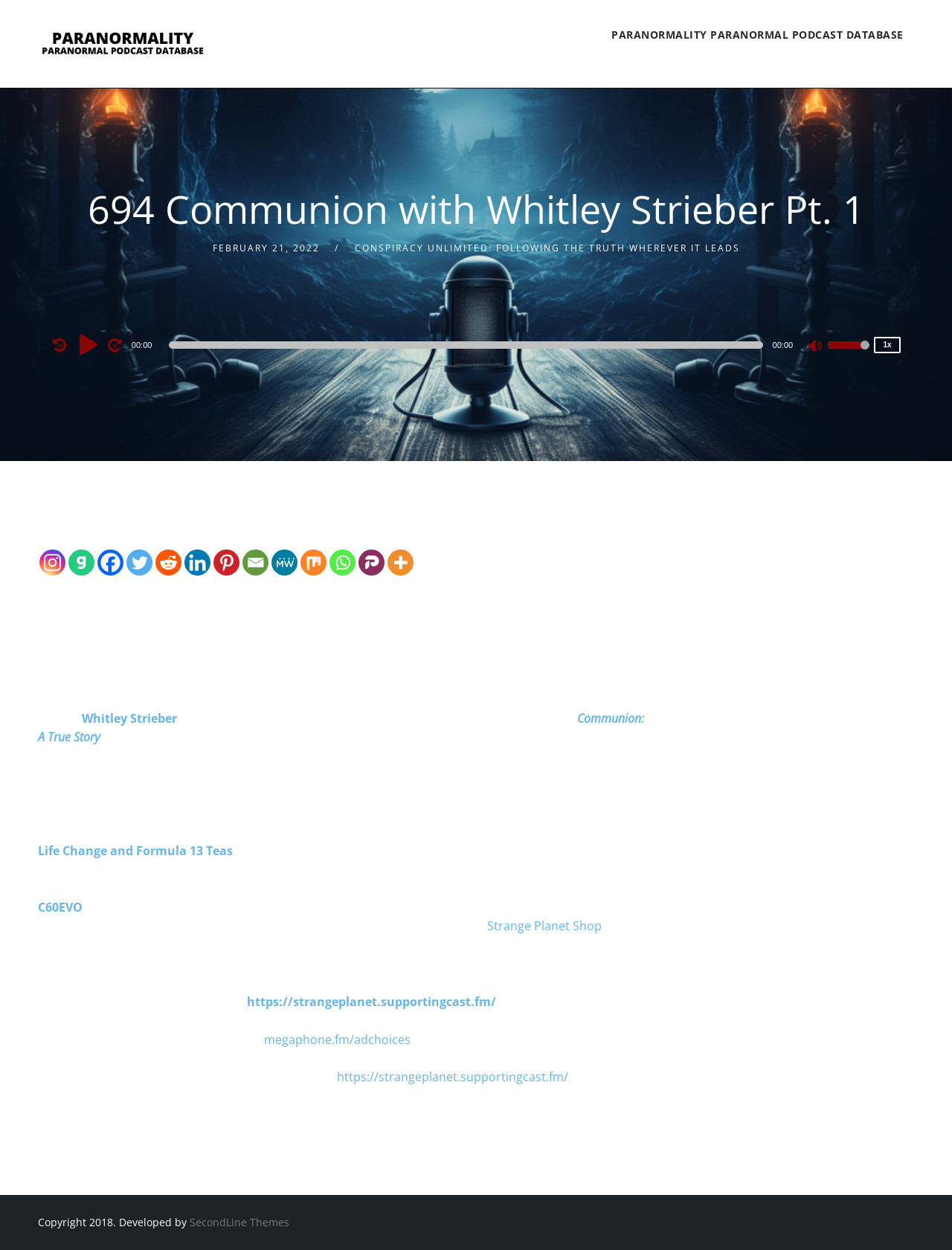Provide a comprehensive description of the webpage.

This webpage is about an episode of a paranormal podcast called "Paranormality Radio" featuring an author and "contactee" named Whitley Strieber. At the top of the page, there is a heading with the podcast's name and a link to it. Below that, there is a heading with the episode title "694 Communion with Whitley Strieber Pt. 1" and a link to it. 

To the right of the episode title, there is a date "FEBRUARY 21, 2022" and a link to another podcast called "CONSPIRACY UNLIMITED: FOLLOWING THE TRUTH WHEREVER IT LEADS". 

Below the episode title, there is an audio player with a play button, a timer, a time slider, a mute button, and a volume slider. The audio player takes up most of the width of the page. 

On the left side of the page, there are social media links to Instagram, Gab, Facebook, Twitter, Reddit, Linkedin, Pinterest, Email, MeWe, Mix, Whatsapp, and Parler. 

Below the audio player, there is a brief description of the episode, which mentions Whitley Strieber's anomalous experiences, including a strange occurrence of visitors that bypassed his home alarm system and seemingly placed an ‘alien’ implant in his ear. 

Below the episode description, there is a section about the guest, Whitley Strieber, with links to his book "Communion: A True Story" and his podcast "Dreamland". 

Further down the page, there are sections promoting sponsors, including Life Change and Formula 13 Teas, C60EVO, and Strange Planet Shop. 

At the bottom of the page, there are links to unlock Strange Planet Premium, learn more about ad choices, and support the show by becoming a premium member. There is also a copyright notice and a link to the developer of the website, SecondLine Themes.